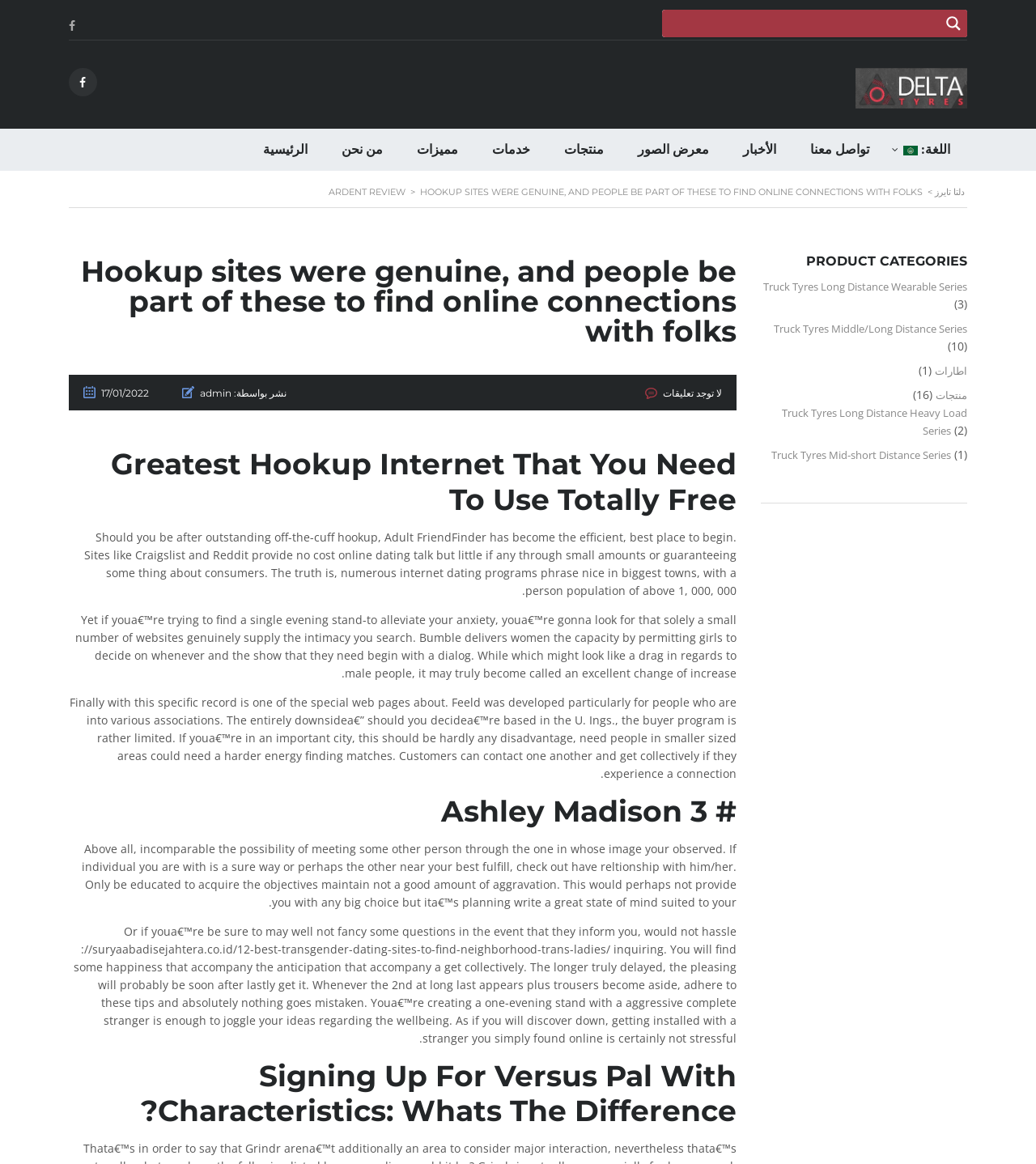Provide the bounding box coordinates for the UI element described in this sentence: "aria-label="Search input 1" name="phrase"". The coordinates should be four float values between 0 and 1, i.e., [left, top, right, bottom].

[0.647, 0.008, 0.898, 0.033]